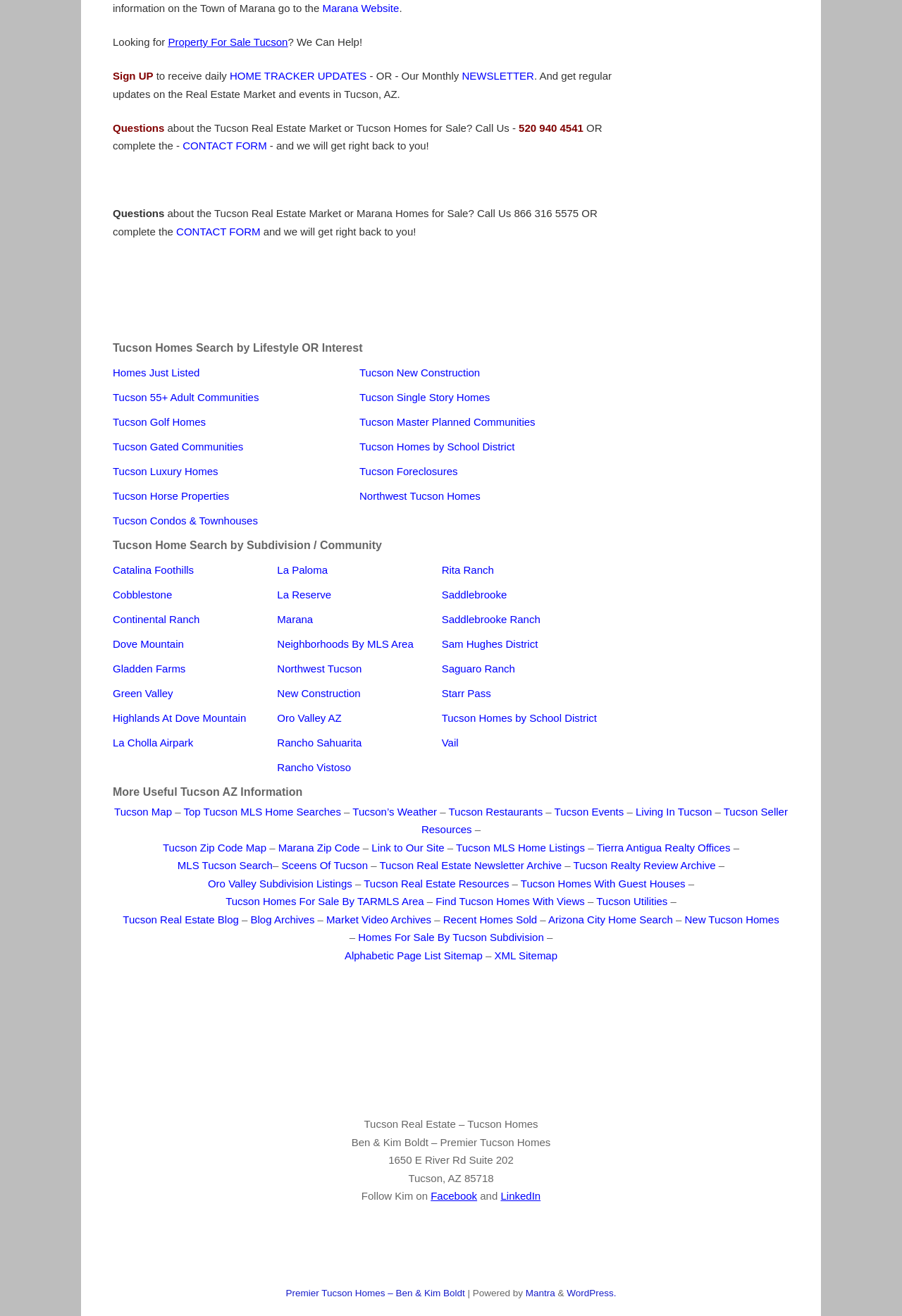Based on the element description New Construction, identify the bounding box coordinates for the UI element. The coordinates should be in the format (top-left x, top-left y, bottom-right x, bottom-right y) and within the 0 to 1 range.

[0.307, 0.522, 0.4, 0.531]